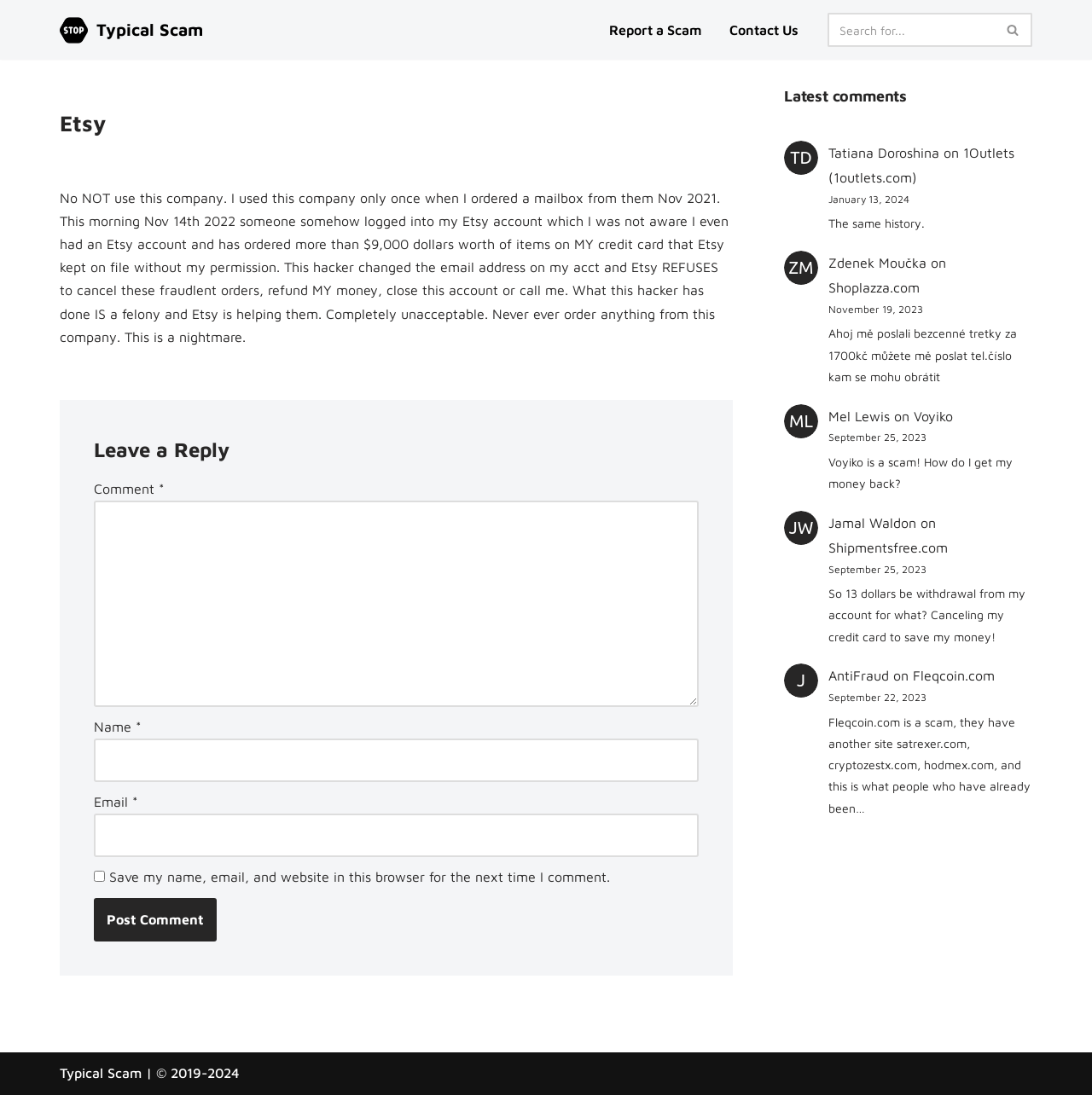Identify the bounding box for the UI element described as: "parent_node: Name * name="author"". The coordinates should be four float numbers between 0 and 1, i.e., [left, top, right, bottom].

[0.086, 0.674, 0.64, 0.714]